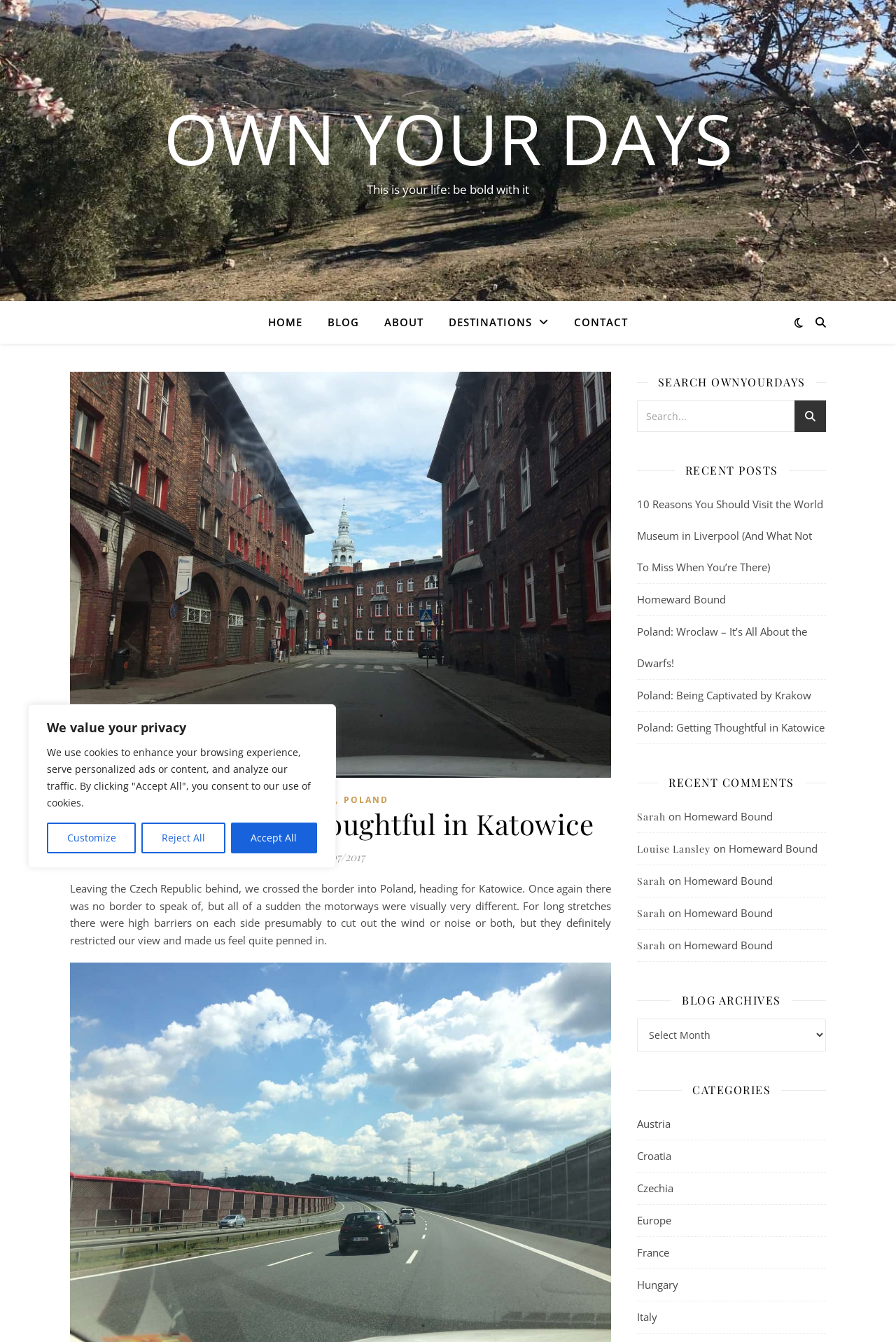What is the date of the post 'Poland: Getting Thoughtful in Katowice'?
Answer the question with a thorough and detailed explanation.

The date of the post can be found in the header section, where it says '13/07/2017'.